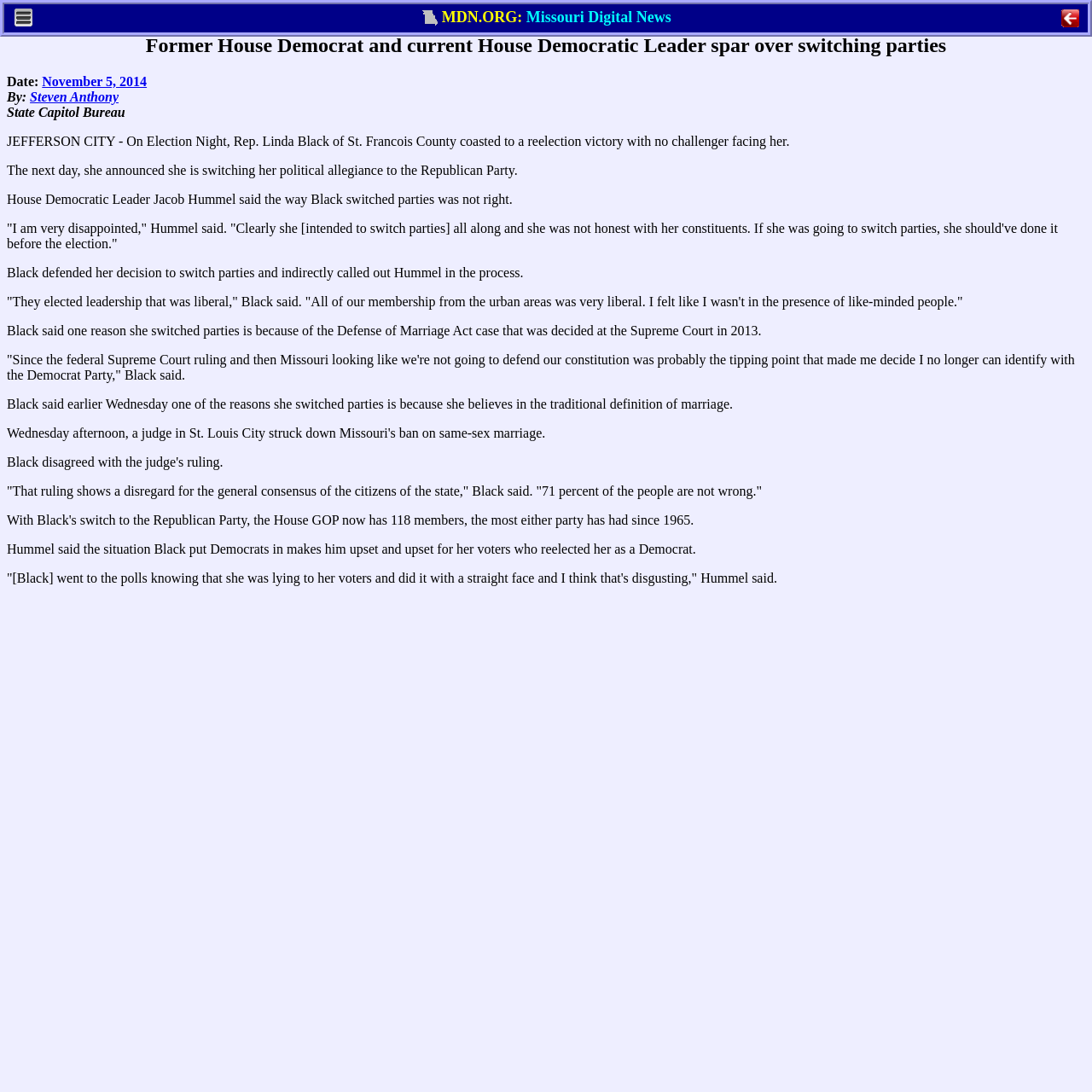Determine the bounding box for the described HTML element: "November 5, 2014". Ensure the coordinates are four float numbers between 0 and 1 in the format [left, top, right, bottom].

[0.039, 0.068, 0.134, 0.081]